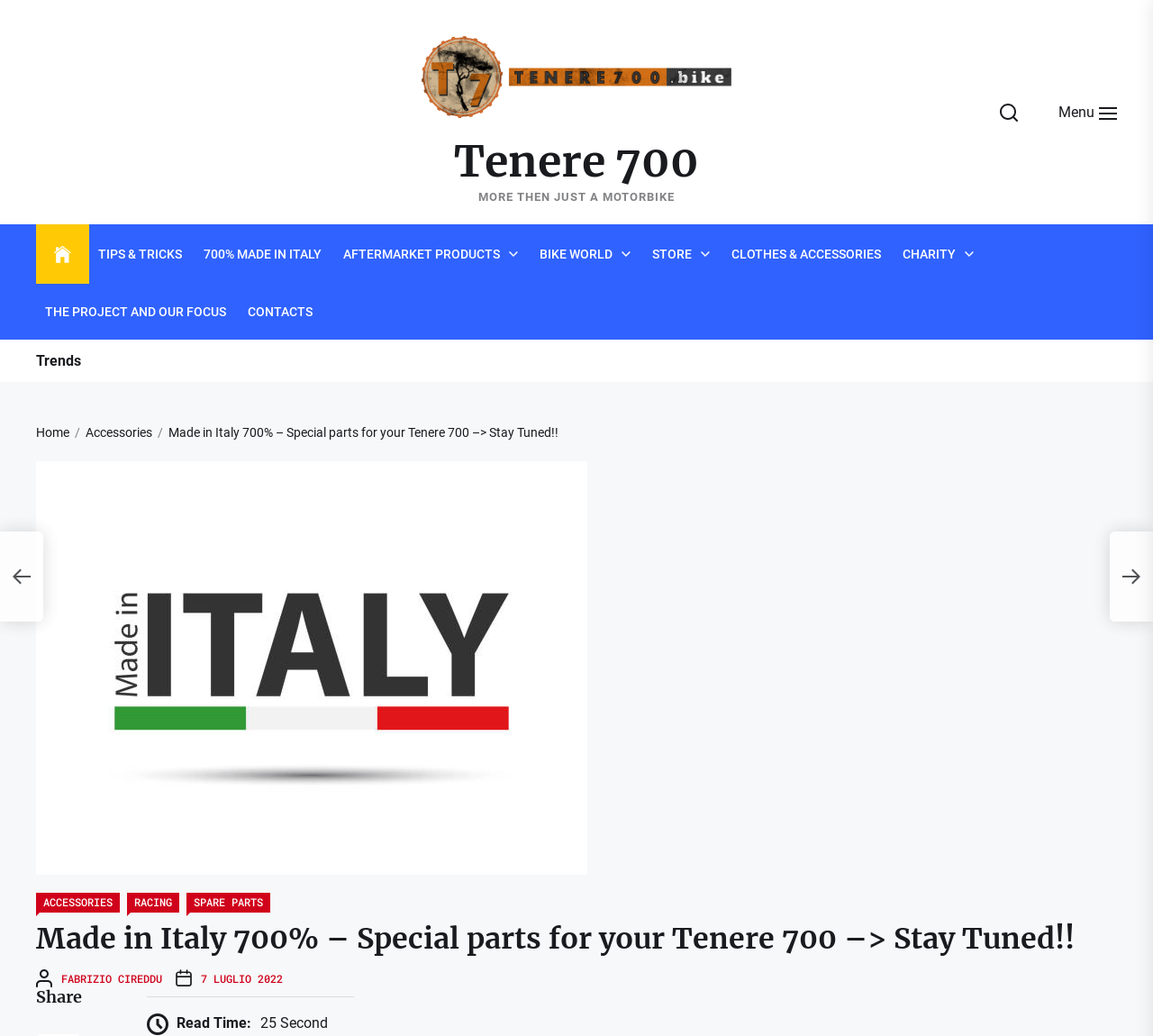Please determine the main heading text of this webpage.

Made in Italy 700% – Special parts for your Tenere 700 –> Stay Tuned!!